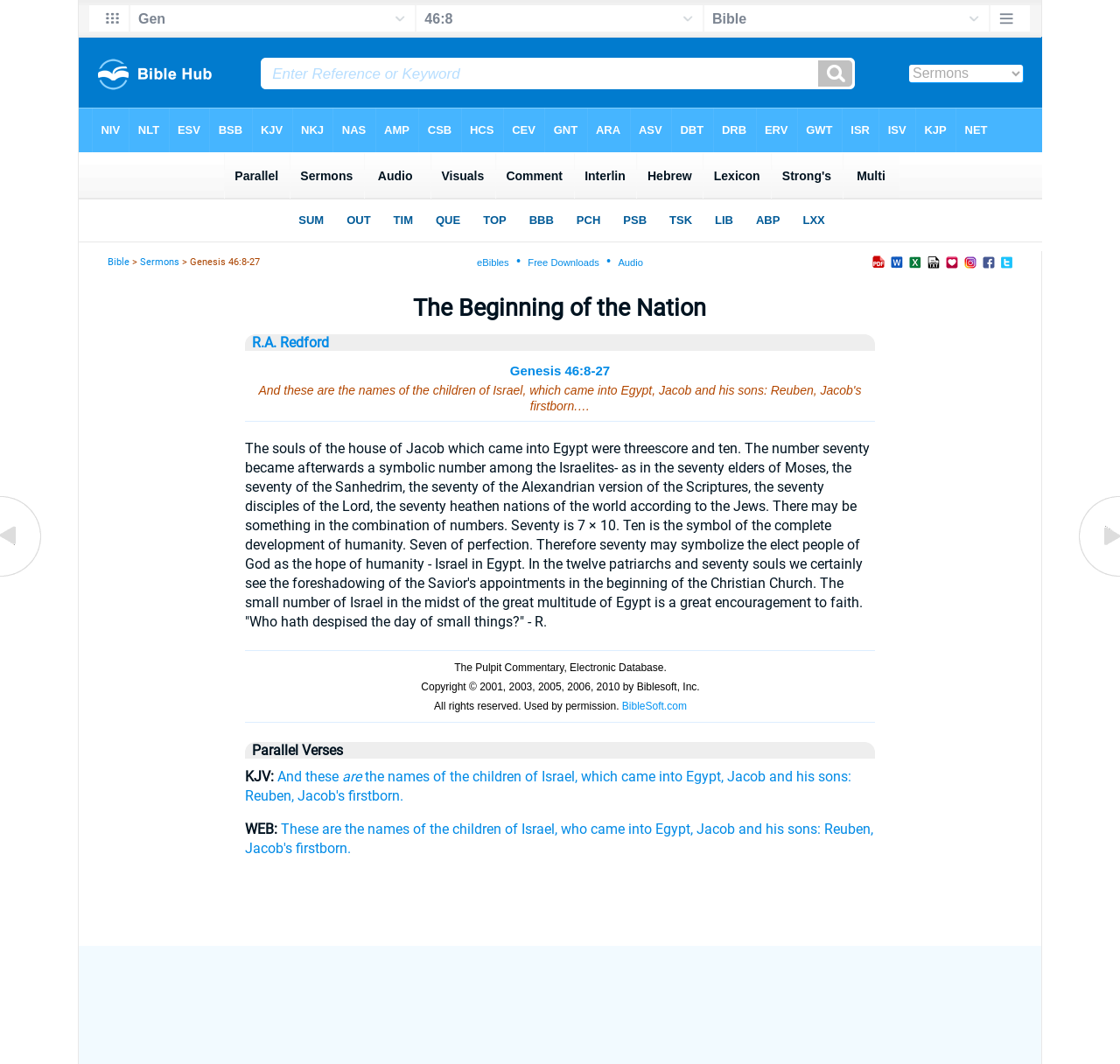Please identify the bounding box coordinates of the element on the webpage that should be clicked to follow this instruction: "Click the link to Bible". The bounding box coordinates should be given as four float numbers between 0 and 1, formatted as [left, top, right, bottom].

[0.096, 0.241, 0.115, 0.252]